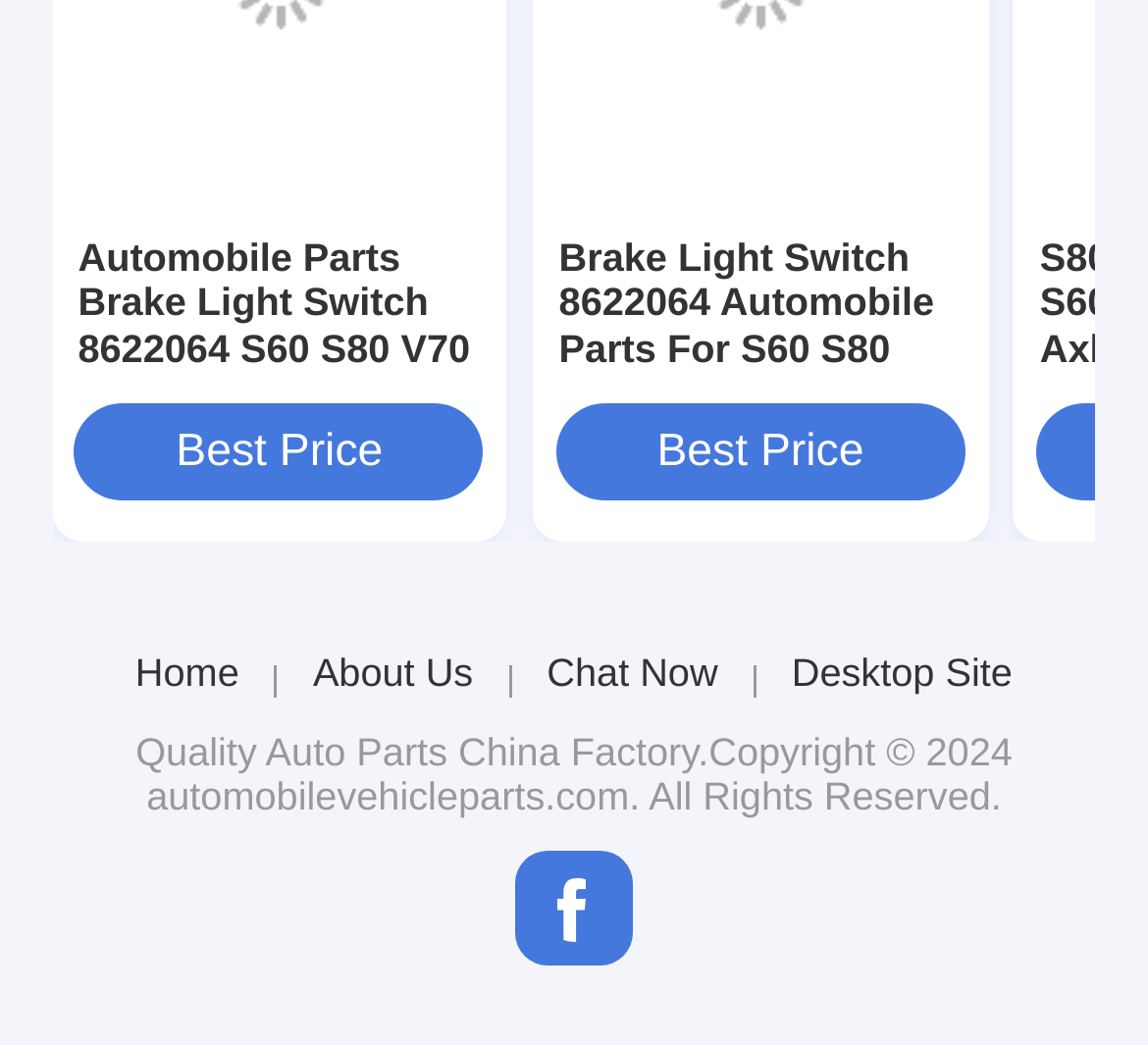Identify the bounding box for the given UI element using the description provided. Coordinates should be in the format (top-left x, top-left y, bottom-right x, bottom-right y) and must be between 0 and 1. Here is the description: Best Price

[0.484, 0.387, 0.841, 0.48]